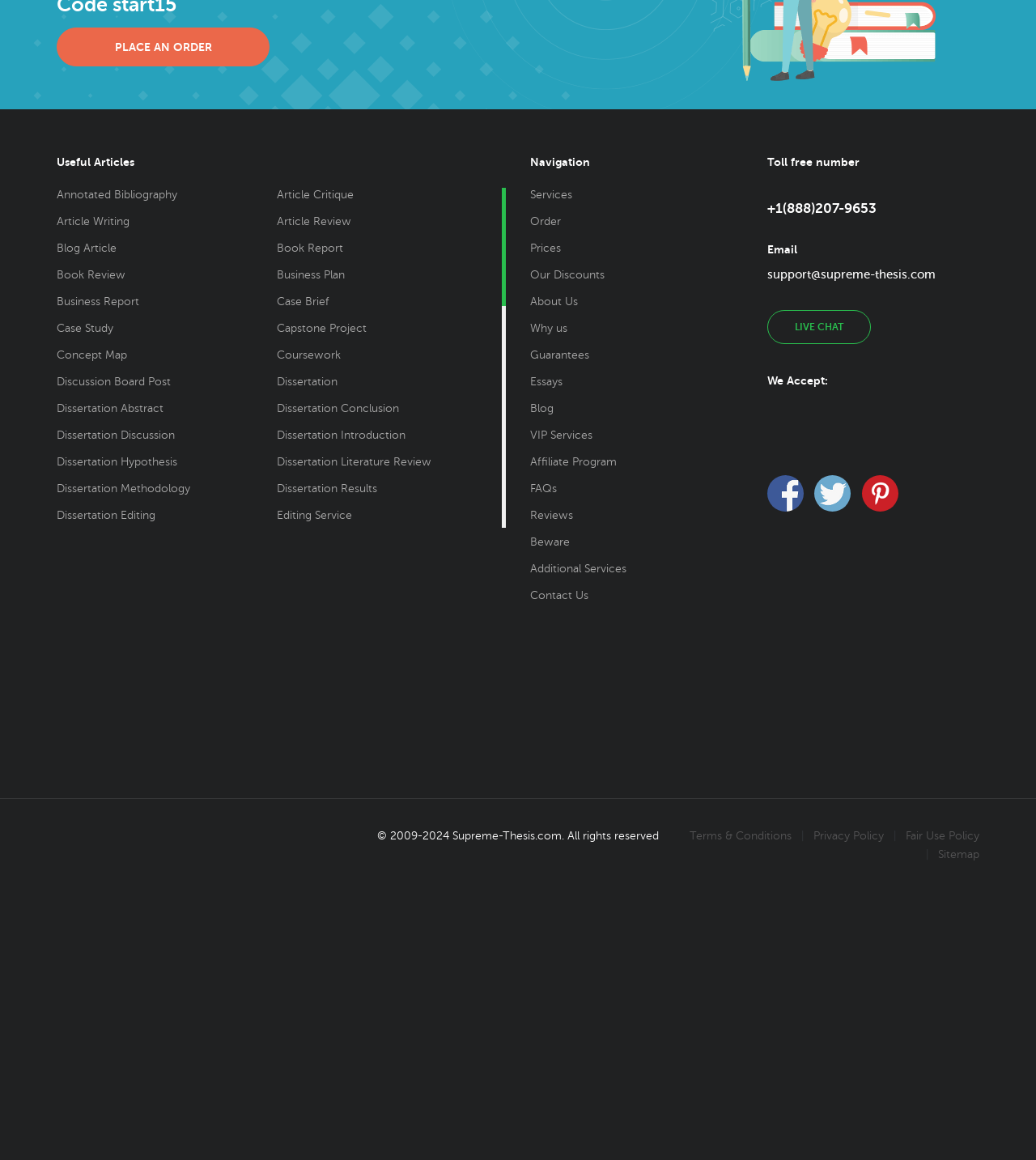Determine the bounding box coordinates of the region that needs to be clicked to achieve the task: "Click the link 1".

None